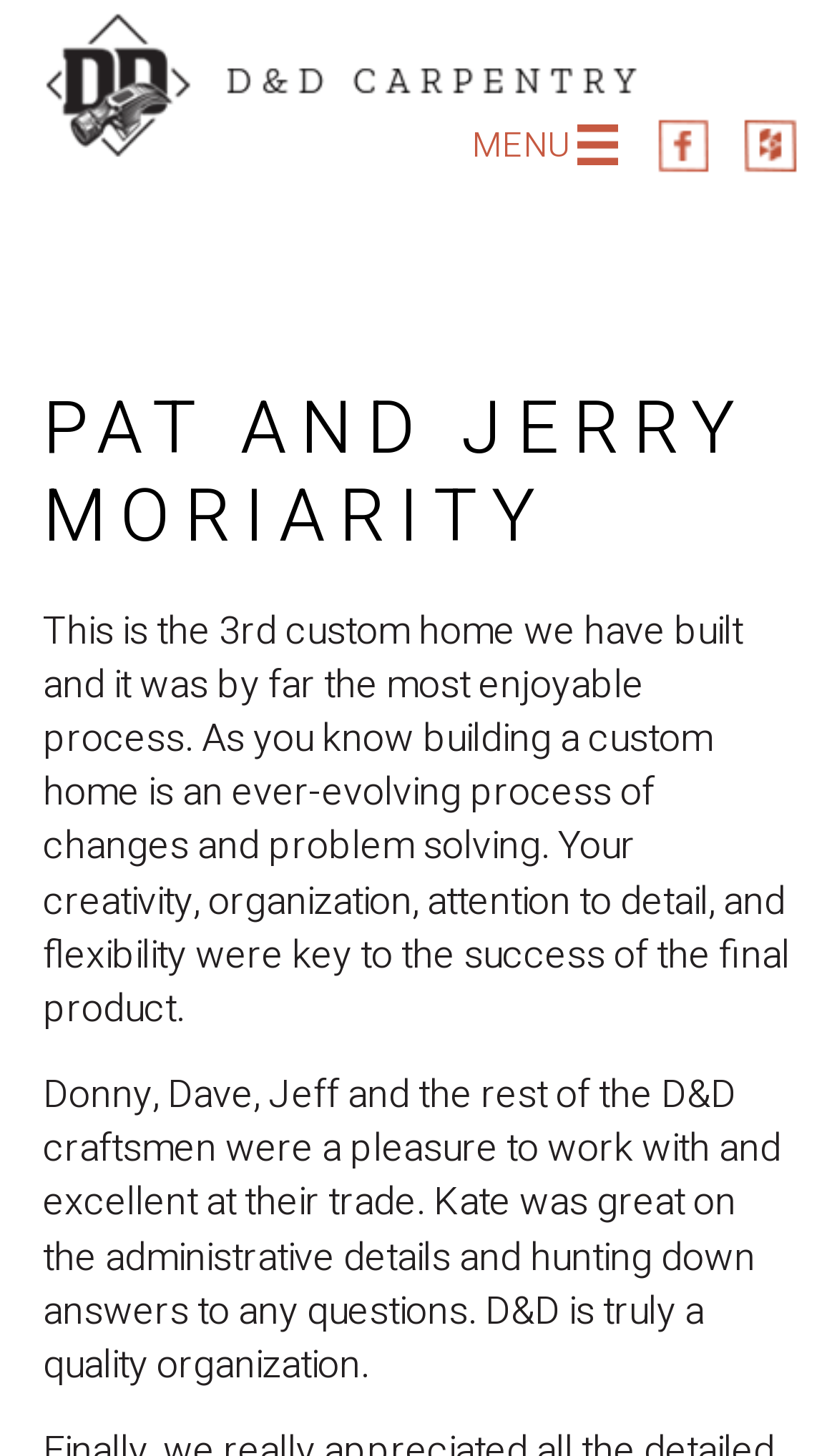Generate a comprehensive description of the contents of the webpage.

The webpage is about Pat and Jerry Moriarity's experience with D&D Carpentry, a custom home building company. At the top left of the page, there is a link to D&D Carpentry's website, accompanied by an image with the company's logo. 

To the right of the D&D Carpentry link, there are two more links, one to Facebook and one to Houzz, each accompanied by an image representing the respective social media platforms. 

Below these links, there is a header section that spans almost the entire width of the page, containing the title "PAT AND JERRY MORIARITY" in a prominent font. 

Underneath the header, there is a paragraph of text that describes the Moriarity's positive experience with D&D Carpentry, highlighting the company's creativity, organization, attention to detail, and flexibility as key factors in the success of their custom home building project. 

Below this paragraph, there is another block of text that praises the D&D craftsmen, including Donny, Dave, and Jeff, as well as the administrative support provided by Kate, emphasizing that D&D is a quality organization.